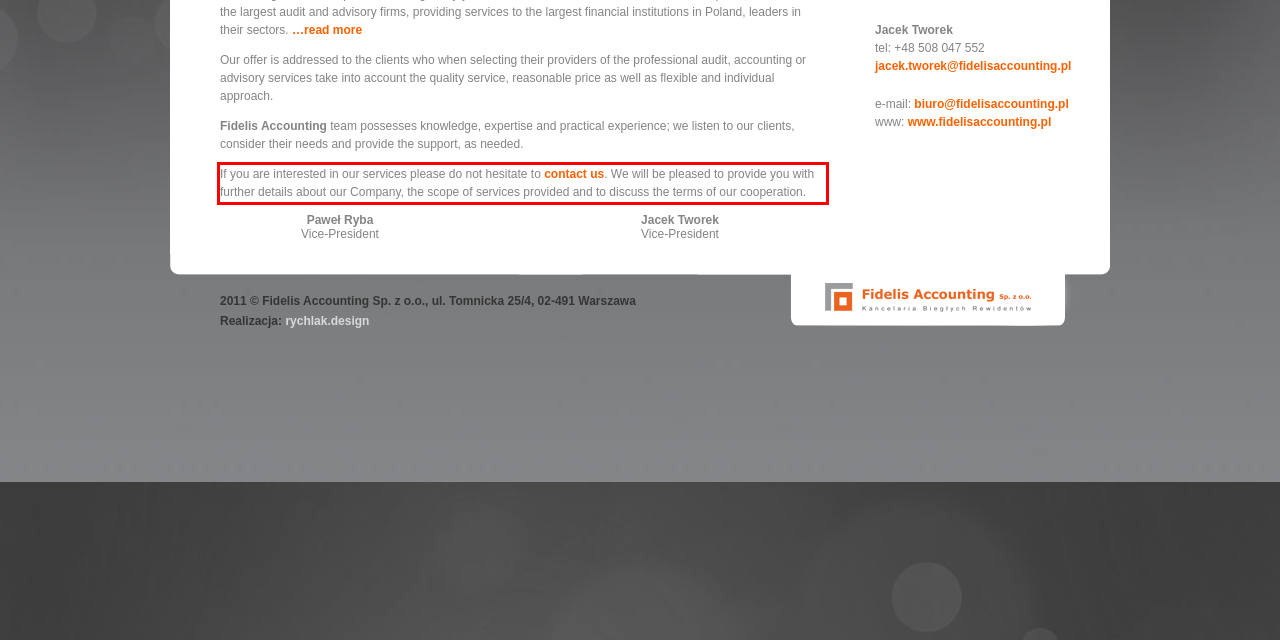Within the screenshot of the webpage, locate the red bounding box and use OCR to identify and provide the text content inside it.

If you are interested in our services please do not hesitate to contact us. We will be pleased to provide you with further details about our Company, the scope of services provided and to discuss the terms of our cooperation.